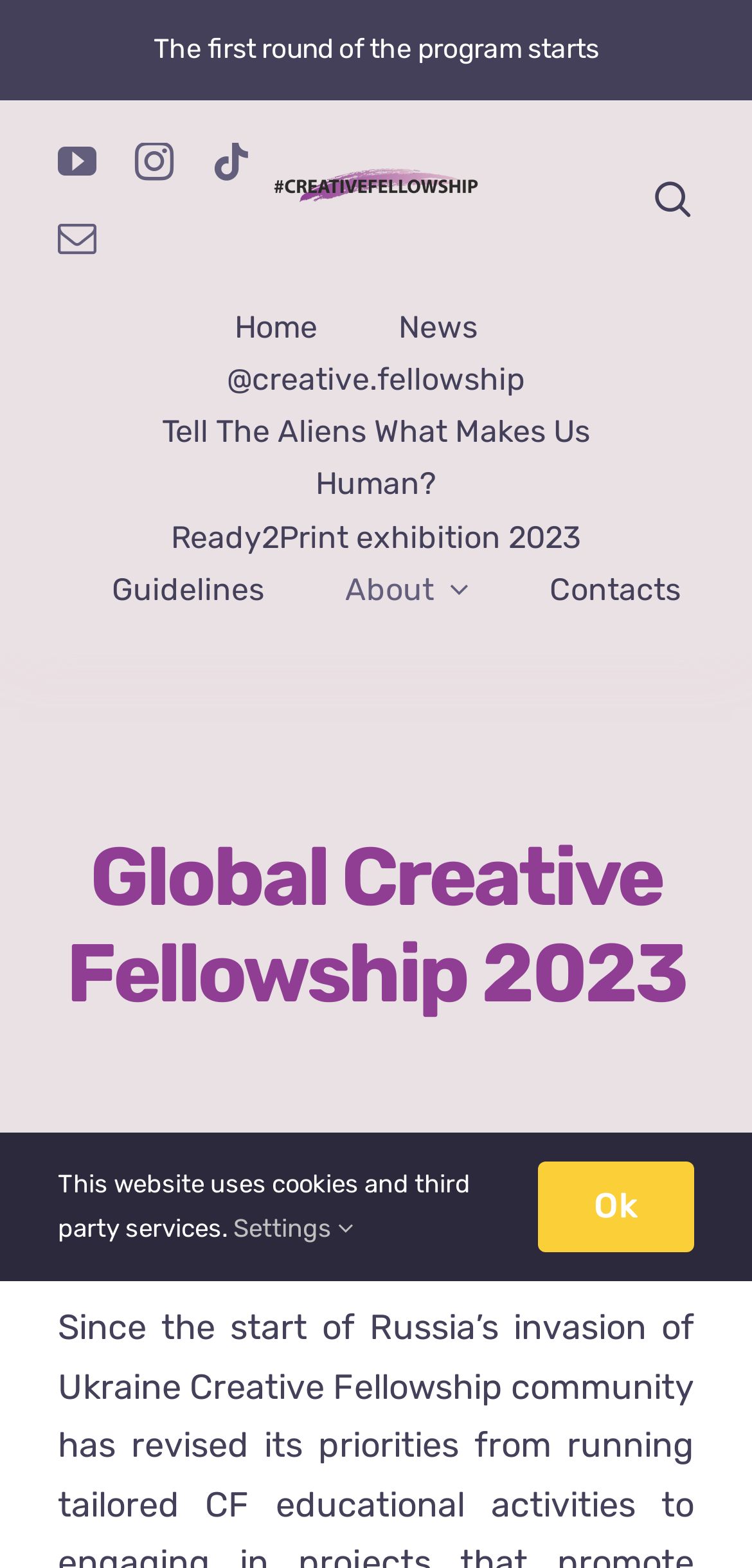Determine the bounding box coordinates of the element that should be clicked to execute the following command: "Go to Home page".

[0.312, 0.192, 0.422, 0.225]